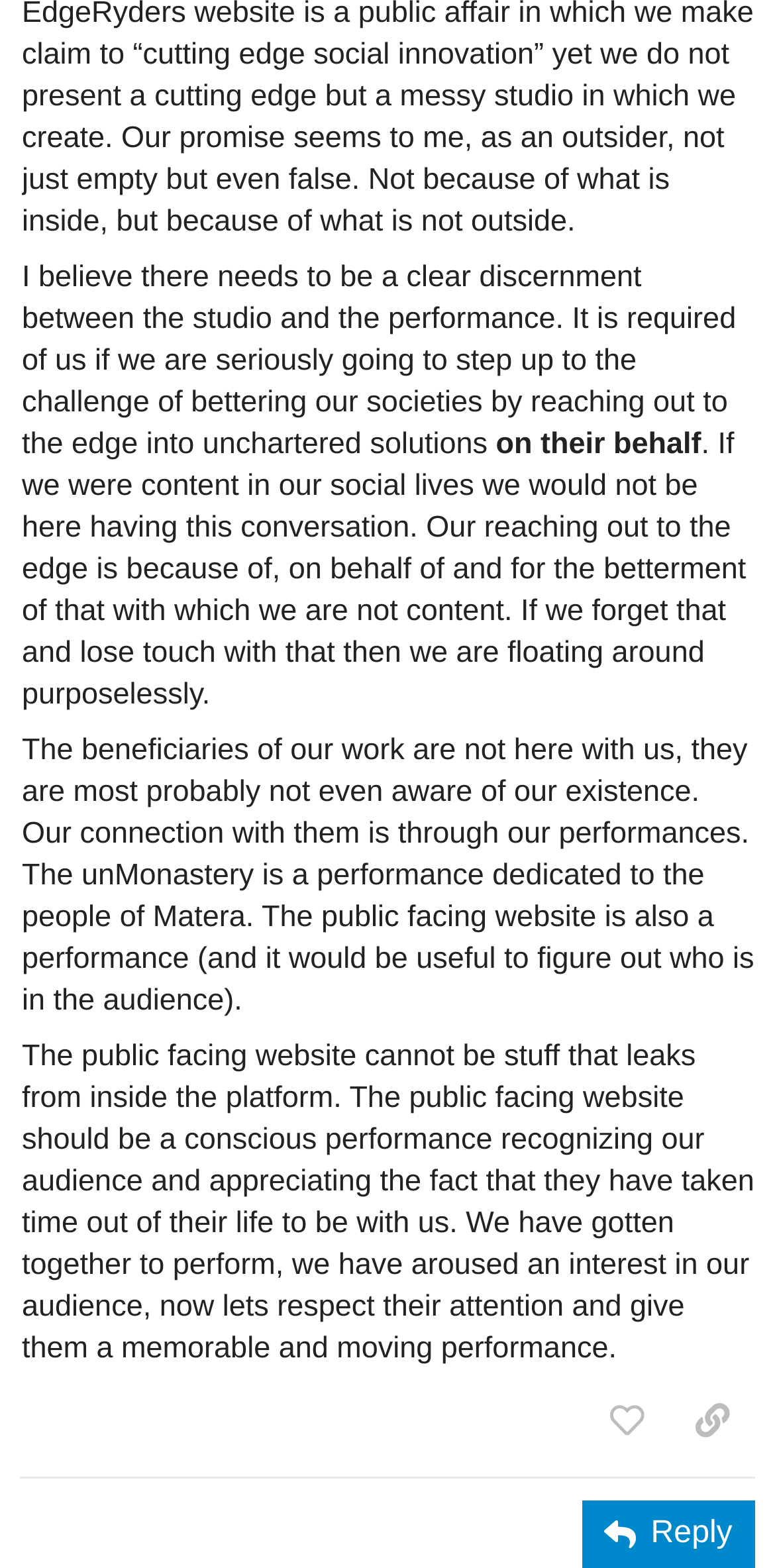Please provide a brief answer to the following inquiry using a single word or phrase:
Is there an image on the webpage?

Yes